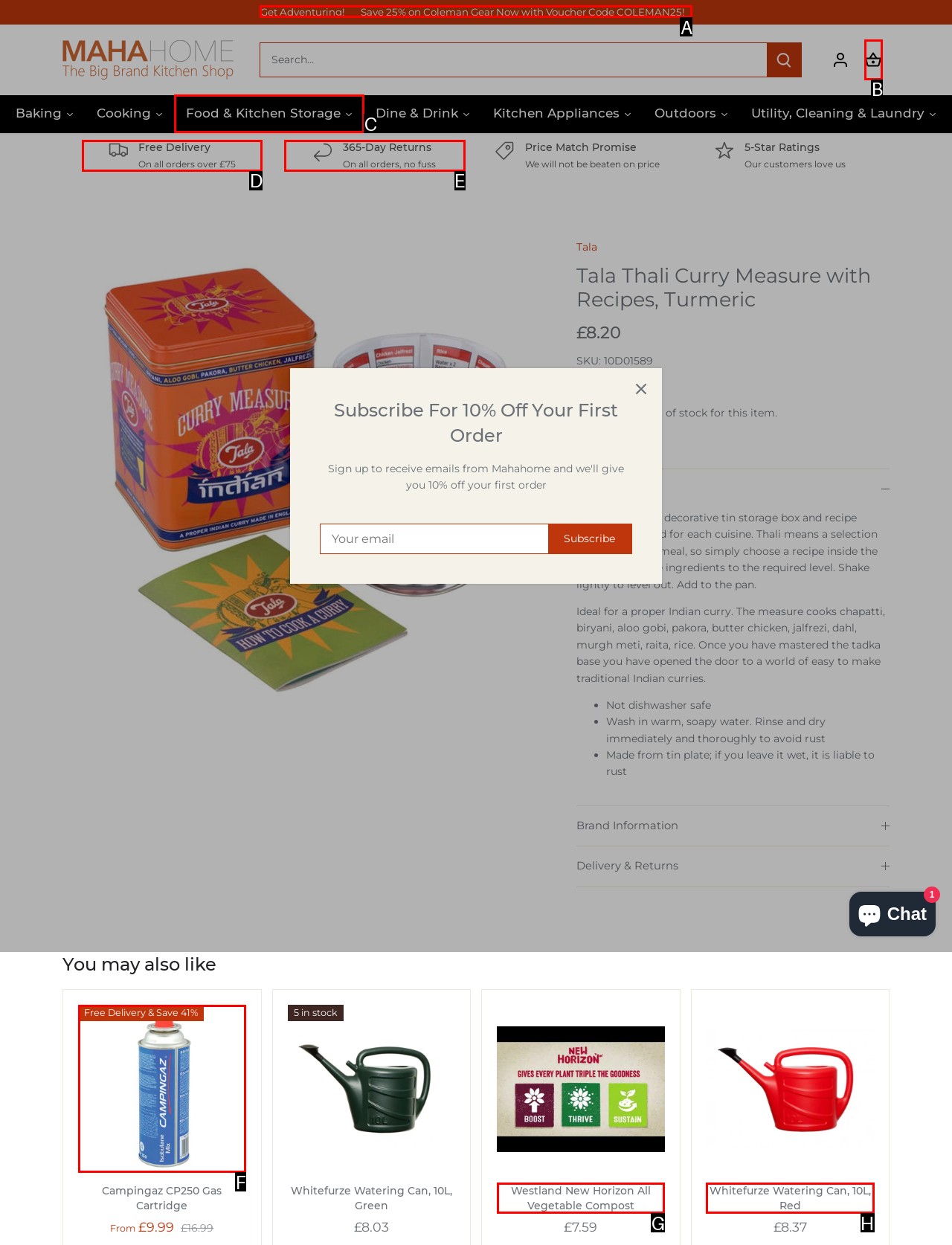Which lettered option should I select to achieve the task: Go to cart according to the highlighted elements in the screenshot?

B